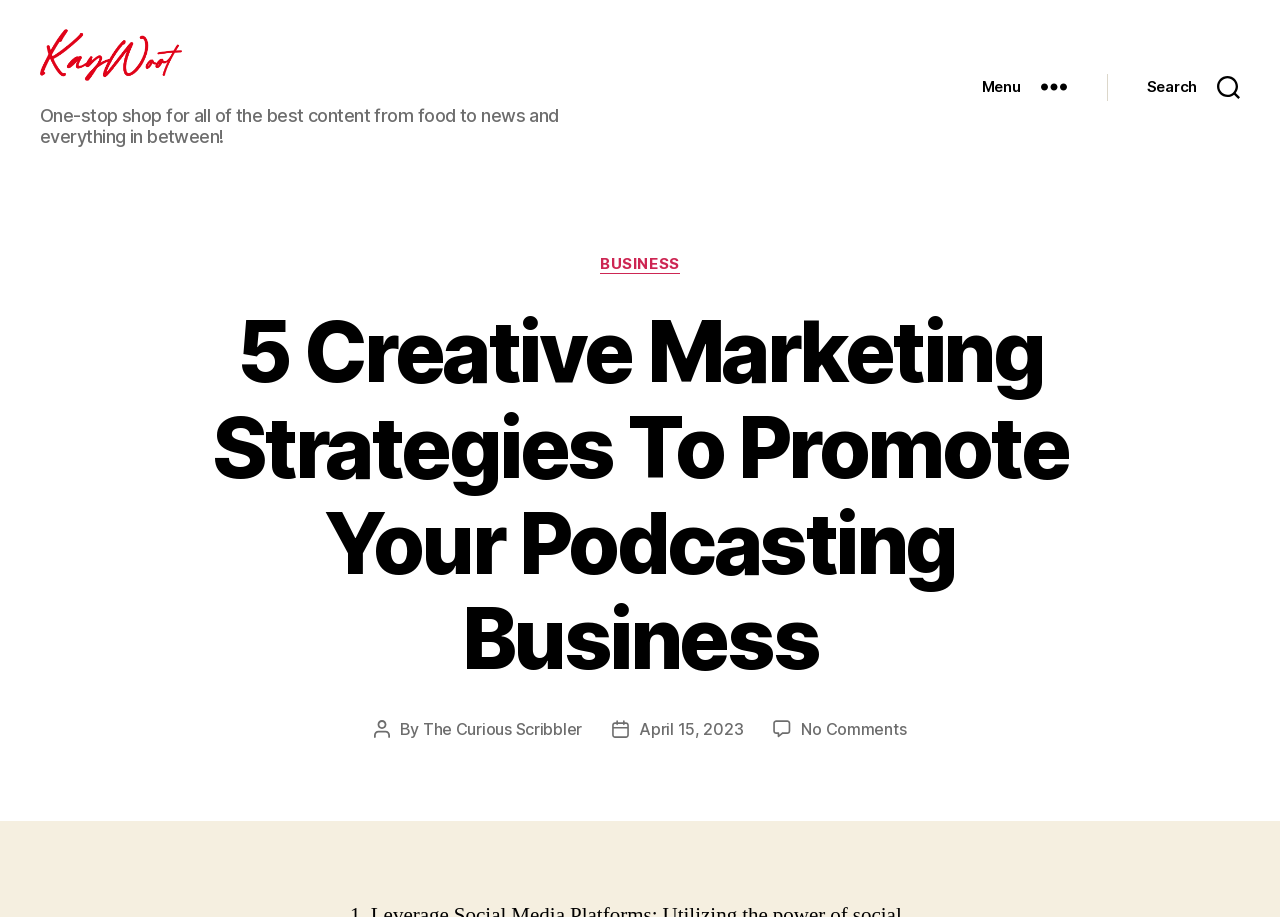Give a concise answer using one word or a phrase to the following question:
What is the name of the website?

Kaywoot.com